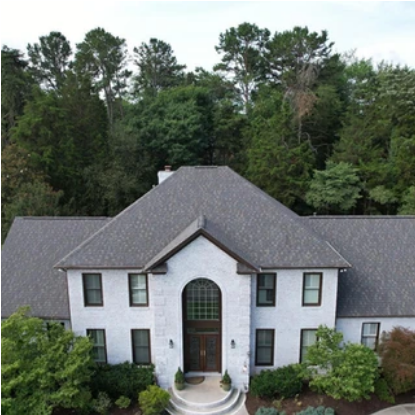With reference to the screenshot, provide a detailed response to the question below:
What surrounds the residential property?

The caption describes the property as being 'surrounded by lush greenery', implying that the home is nestled among trees and vegetation, creating a peaceful and serene environment.